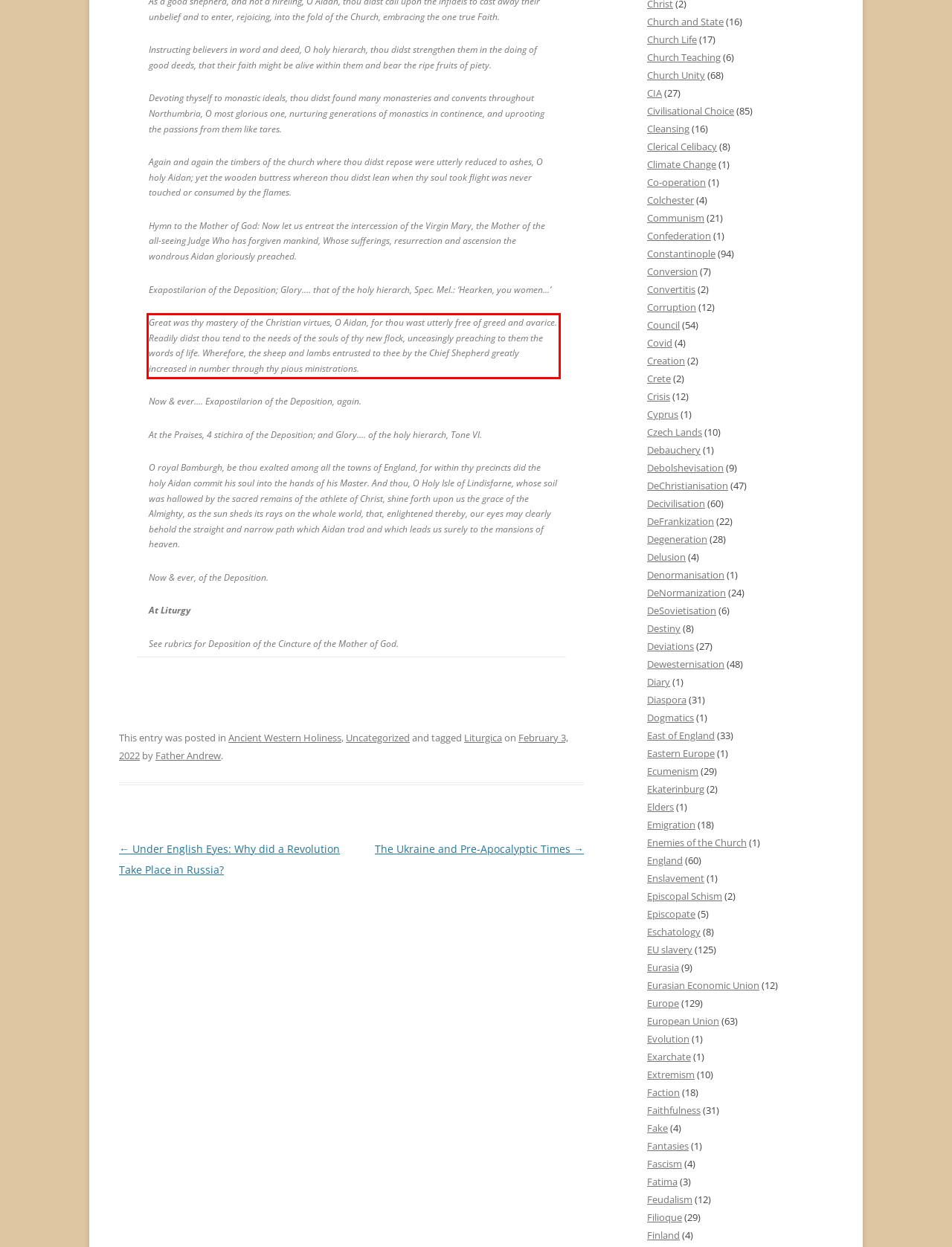You are presented with a webpage screenshot featuring a red bounding box. Perform OCR on the text inside the red bounding box and extract the content.

Great was thy mastery of the Christian virtues, O Aidan, for thou wast utterly free of greed and avarice. Readily didst thou tend to the needs of the souls of thy new flock, unceasingly preaching to them the words of life. Wherefore, the sheep and lambs entrusted to thee by the Chief Shepherd greatly increased in number through thy pious ministrations.